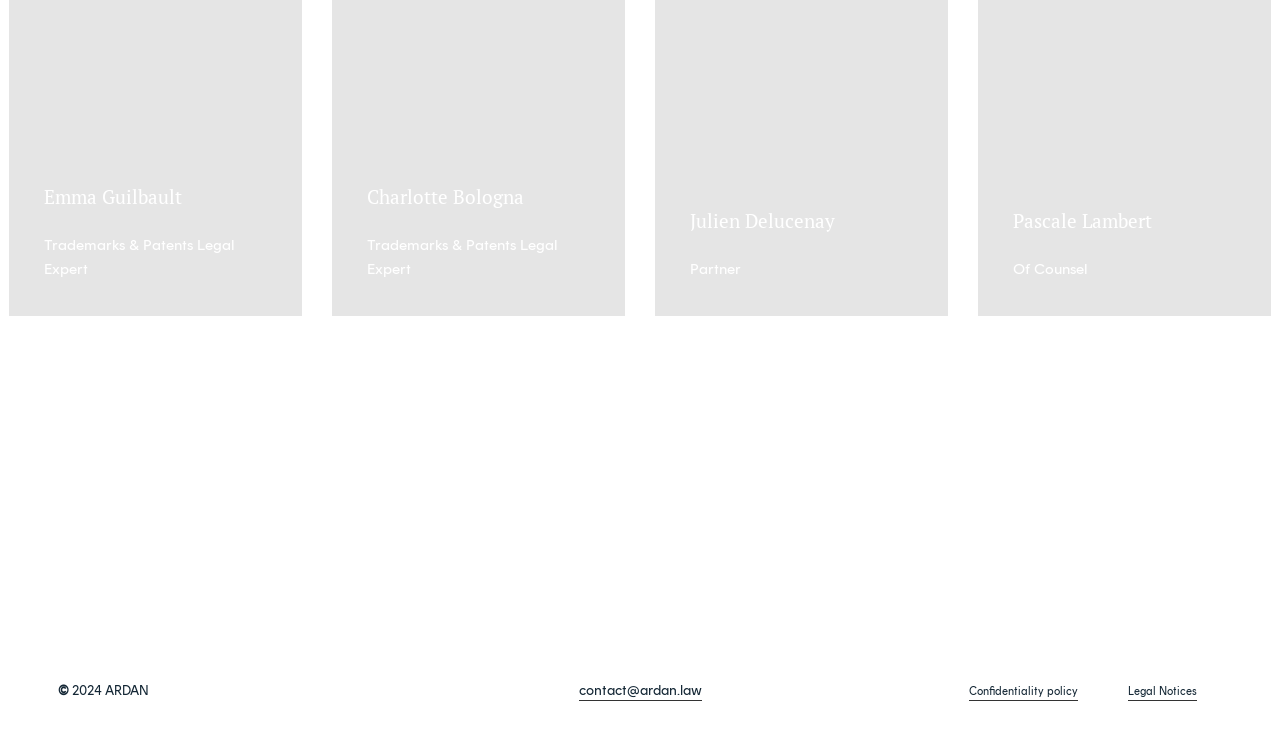Please determine the bounding box coordinates of the element's region to click in order to carry out the following instruction: "Send an email to contact@ardan.law". The coordinates should be four float numbers between 0 and 1, i.e., [left, top, right, bottom].

[0.452, 0.92, 0.548, 0.948]